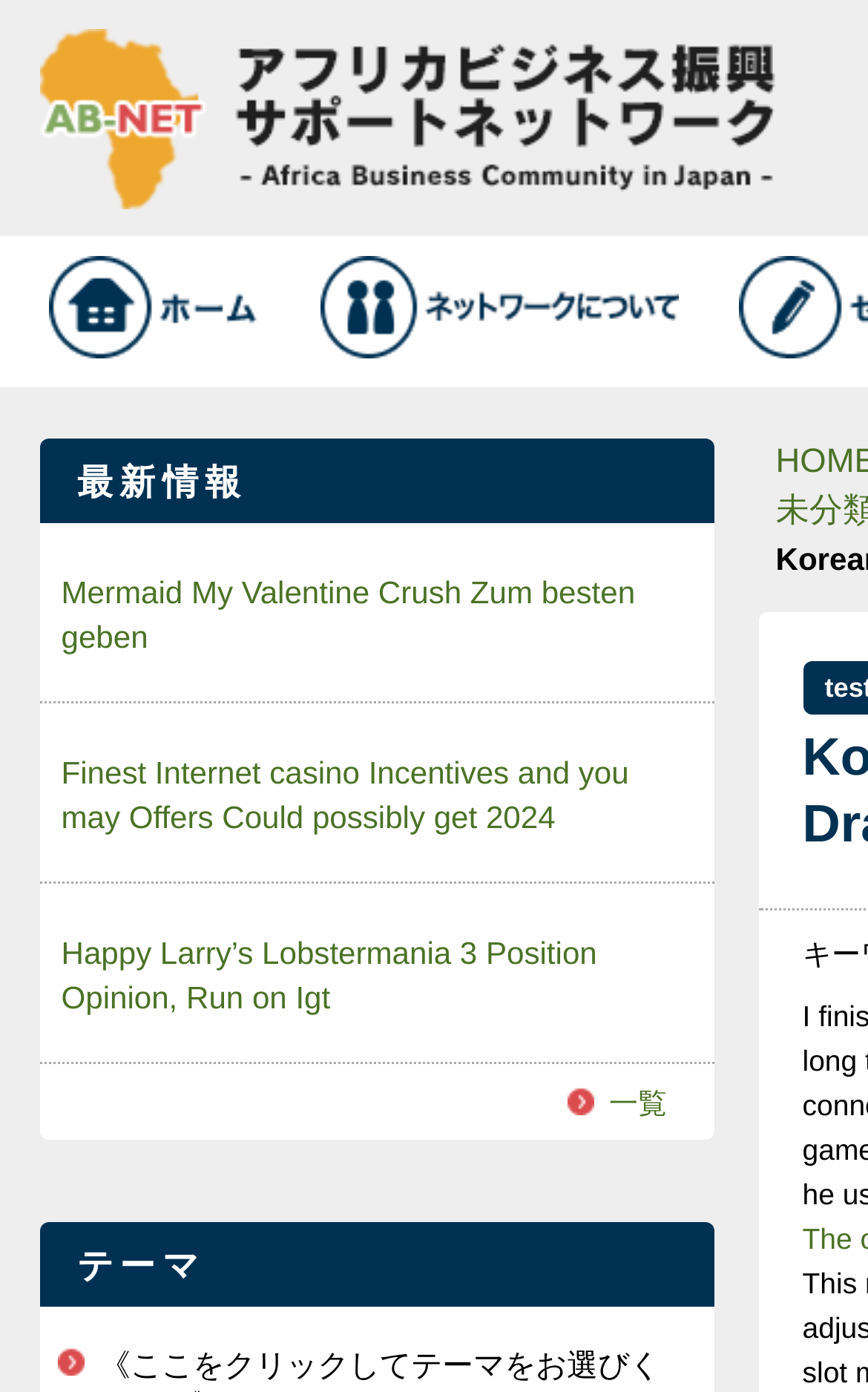What is the name of the network?
Look at the image and respond with a one-word or short phrase answer.

アフリカビジネス振興サポートネットワーク